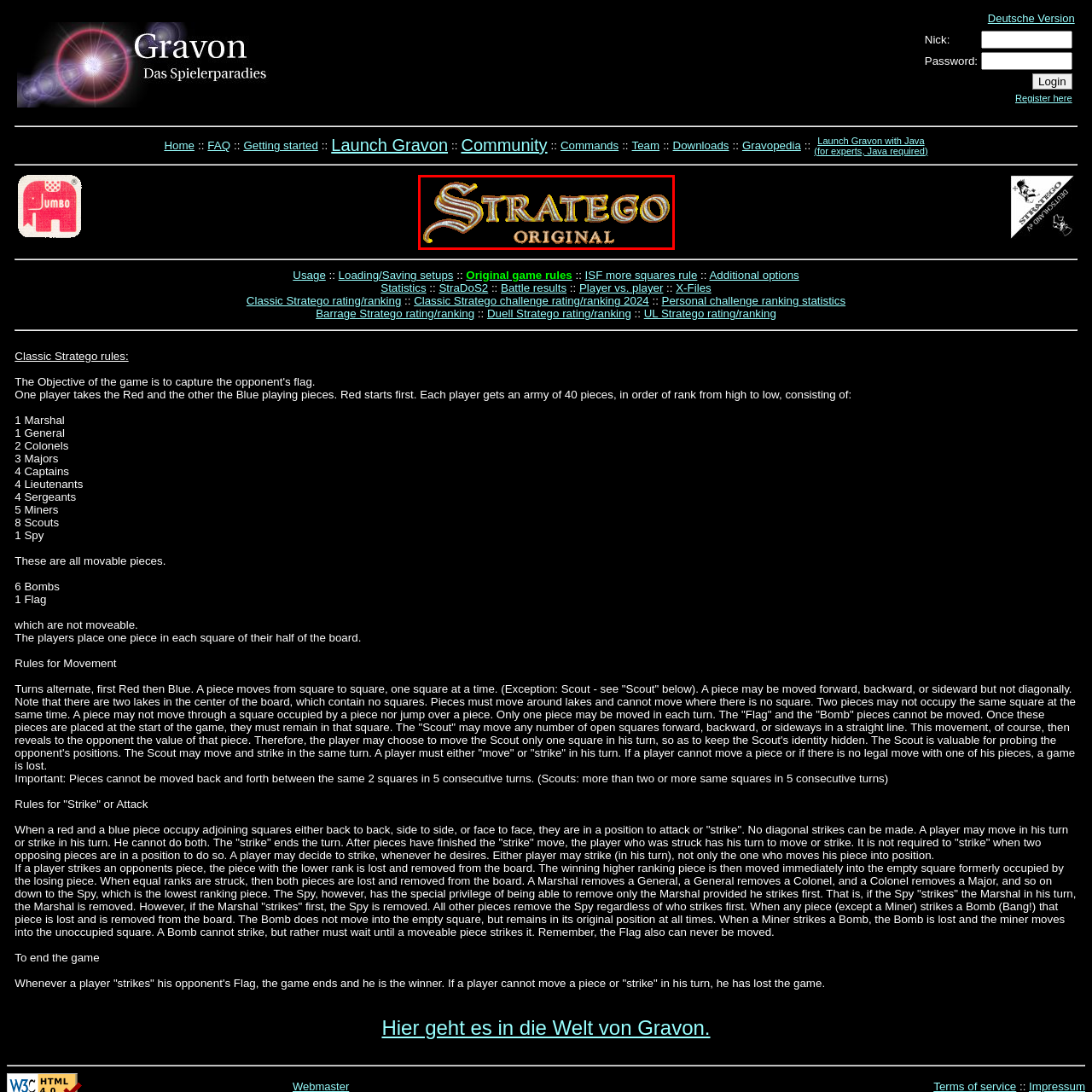Describe fully the image that is contained within the red bounding box.

The image features the iconic logo for "Stratego Original," a classic strategy board game. The logo is designed with an ornate typeface that combines both bold and elegant elements, prominently displaying the word "STRATEGO" in a stylized manner, accompanied by the word "ORIGINAL" positioned below it. This artistic representation signifies the game's long-standing heritage and traditional gameplay, appealing to both nostalgic players and new enthusiasts alike. The logo is set against a black background, enhancing the visual impact and making the intricate details of the lettering stand out. Overall, the design captures the essence of a timeless classic in strategic gameplay.